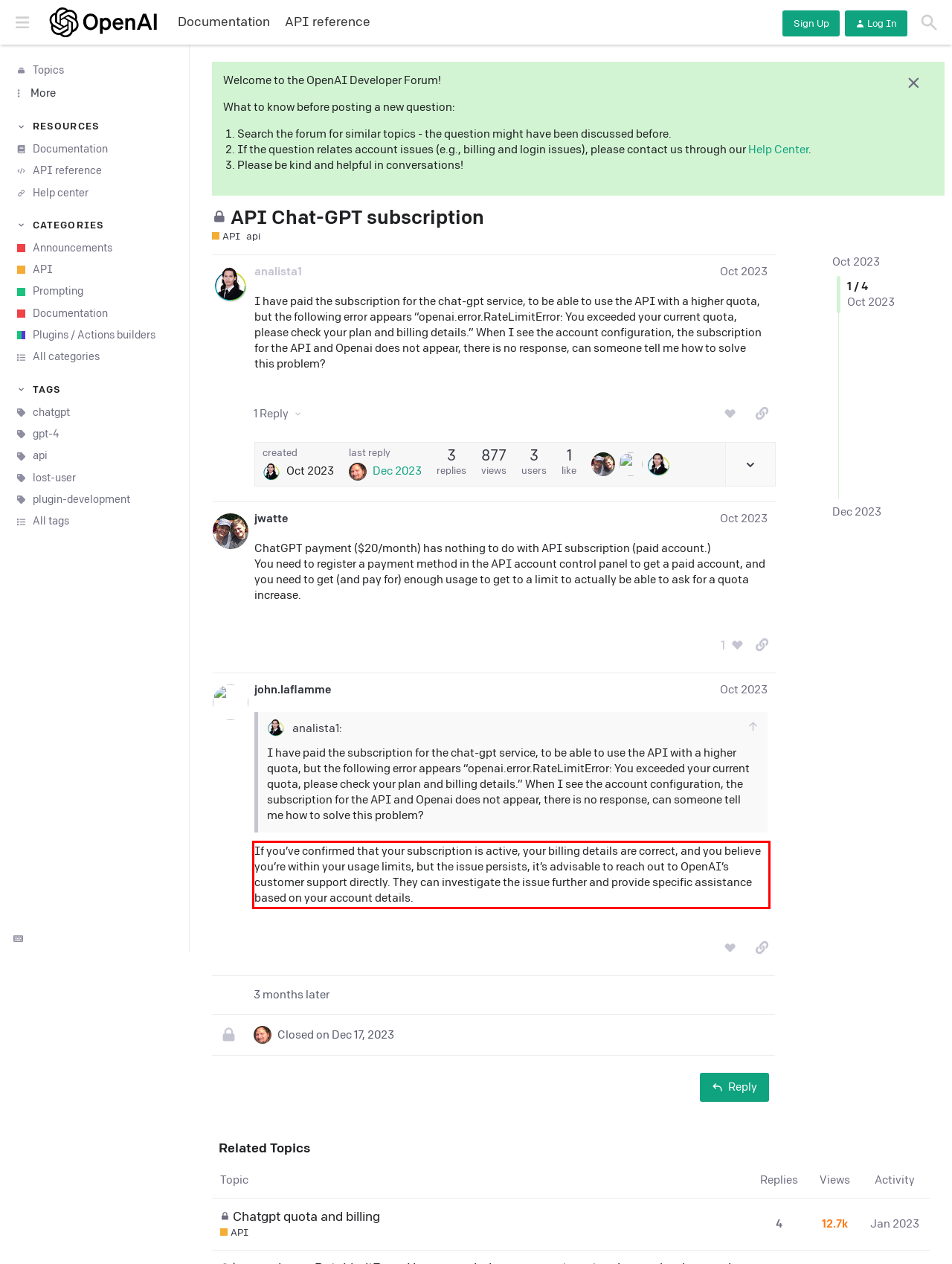In the screenshot of the webpage, find the red bounding box and perform OCR to obtain the text content restricted within this red bounding box.

If you’ve confirmed that your subscription is active, your billing details are correct, and you believe you’re within your usage limits, but the issue persists, it’s advisable to reach out to OpenAI’s customer support directly. They can investigate the issue further and provide specific assistance based on your account details.